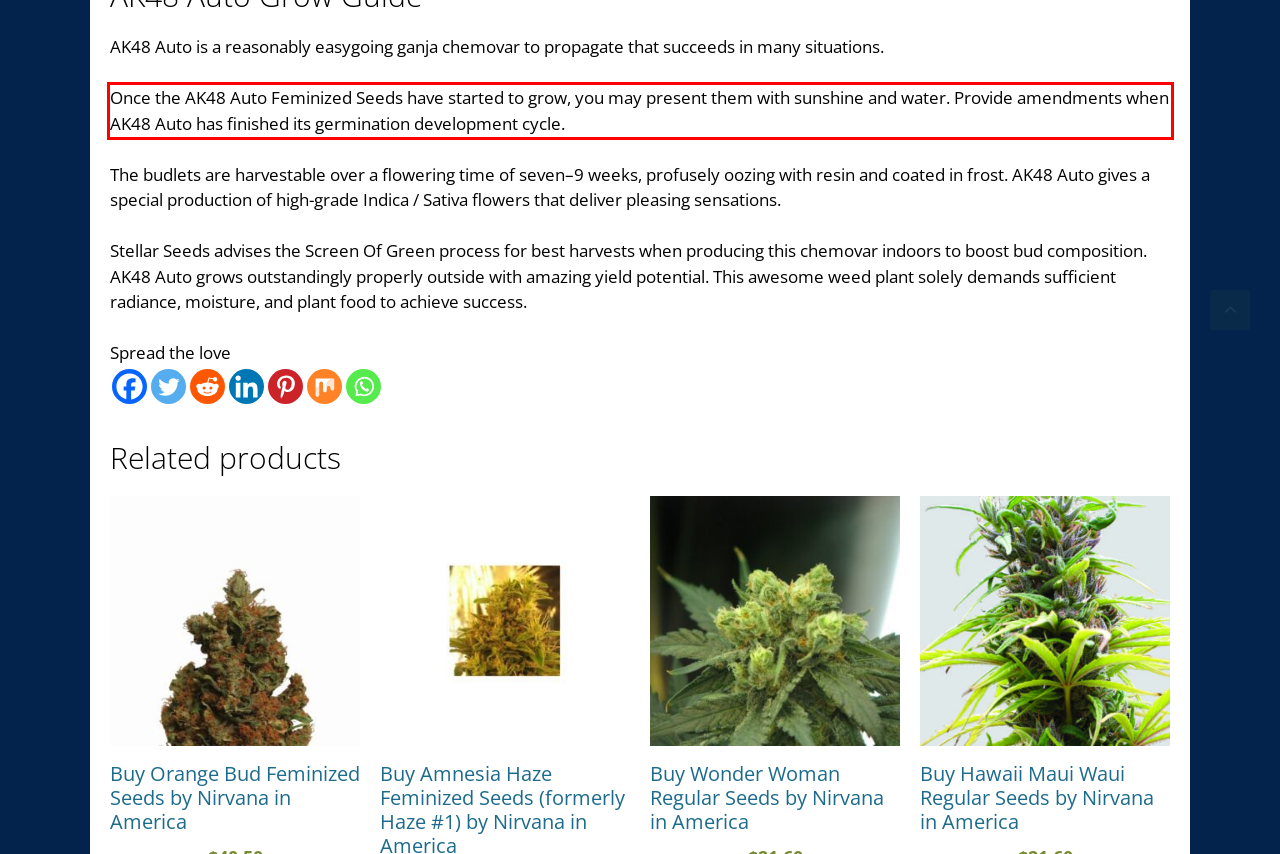Within the screenshot of the webpage, there is a red rectangle. Please recognize and generate the text content inside this red bounding box.

Once the AK48 Auto Feminized Seeds have started to grow, you may present them with sunshine and water. Provide amendments when AK48 Auto has finished its germination development cycle.